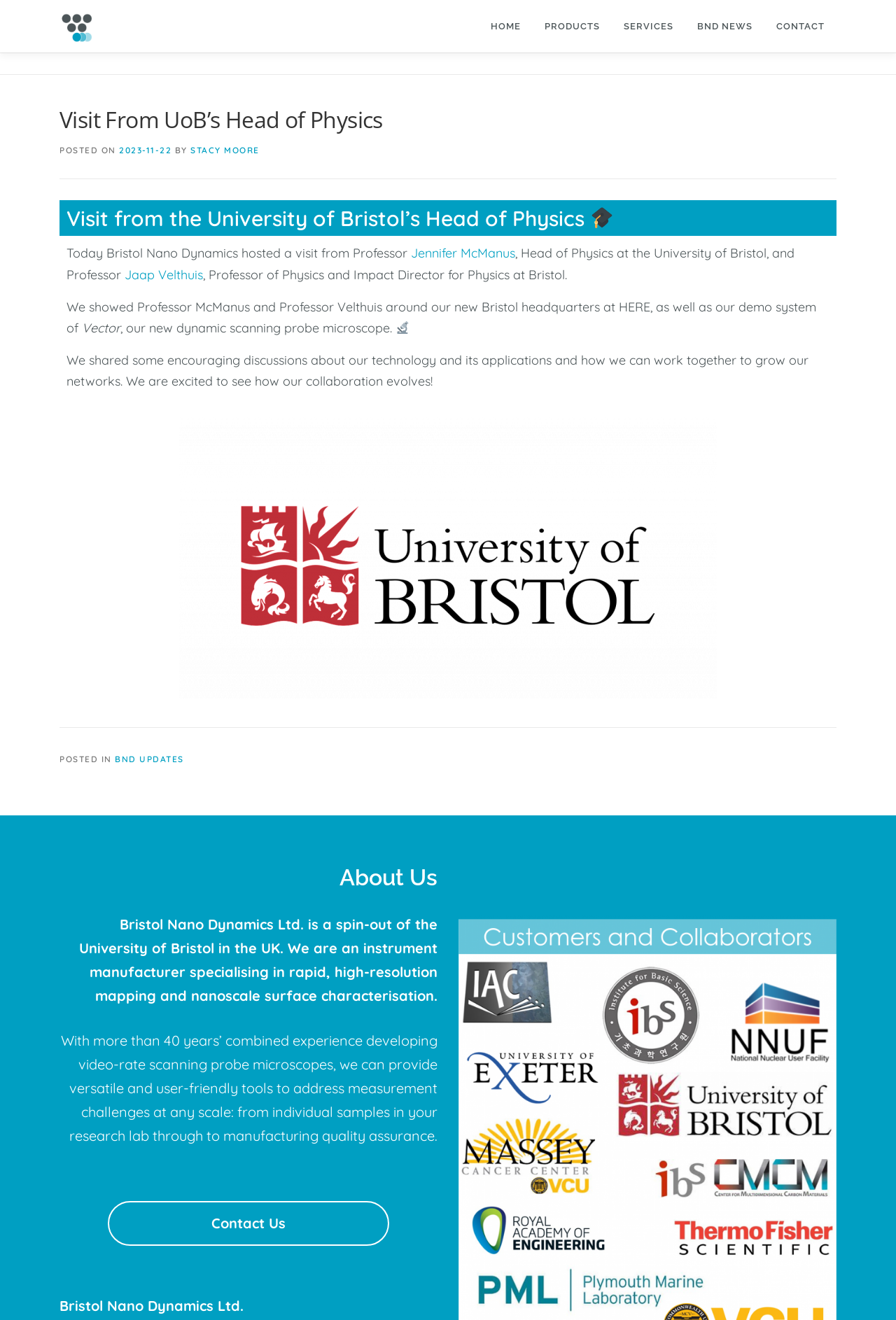What is the name of the instrument manufacturer mentioned on the webpage?
Offer a detailed and exhaustive answer to the question.

The webpage mentions that Bristol Nano Dynamics Ltd is a spin-out of the University of Bristol in the UK and is an instrument manufacturer specialising in rapid, high-resolution mapping and nanoscale surface characterisation.